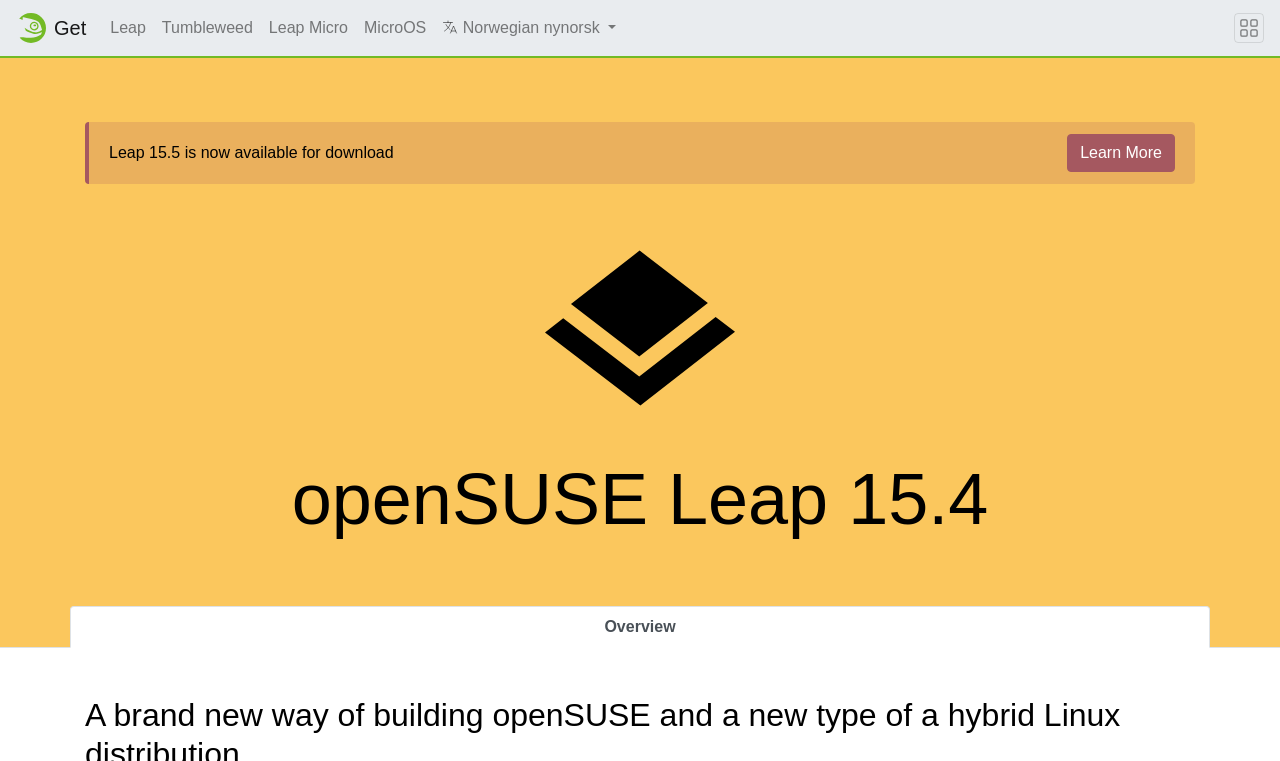Kindly determine the bounding box coordinates for the area that needs to be clicked to execute this instruction: "Select the Leap option".

[0.08, 0.011, 0.12, 0.063]